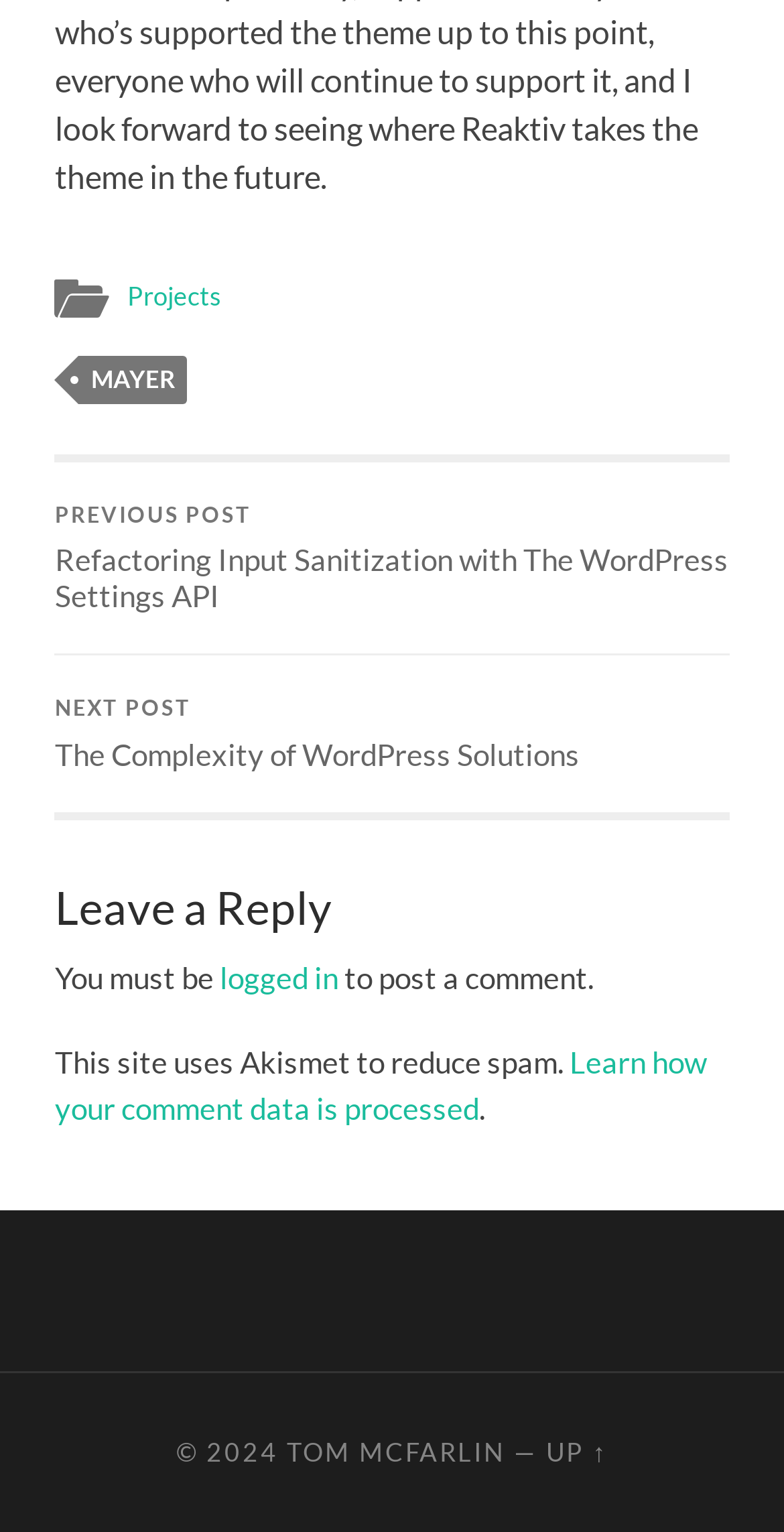What is the purpose of the 'UP ↑' link?
Please respond to the question with a detailed and informative answer.

The link 'UP ↑' at the bottom of the webpage suggests that it is used to go back to the top of the webpage, allowing users to quickly navigate to the top of the page.